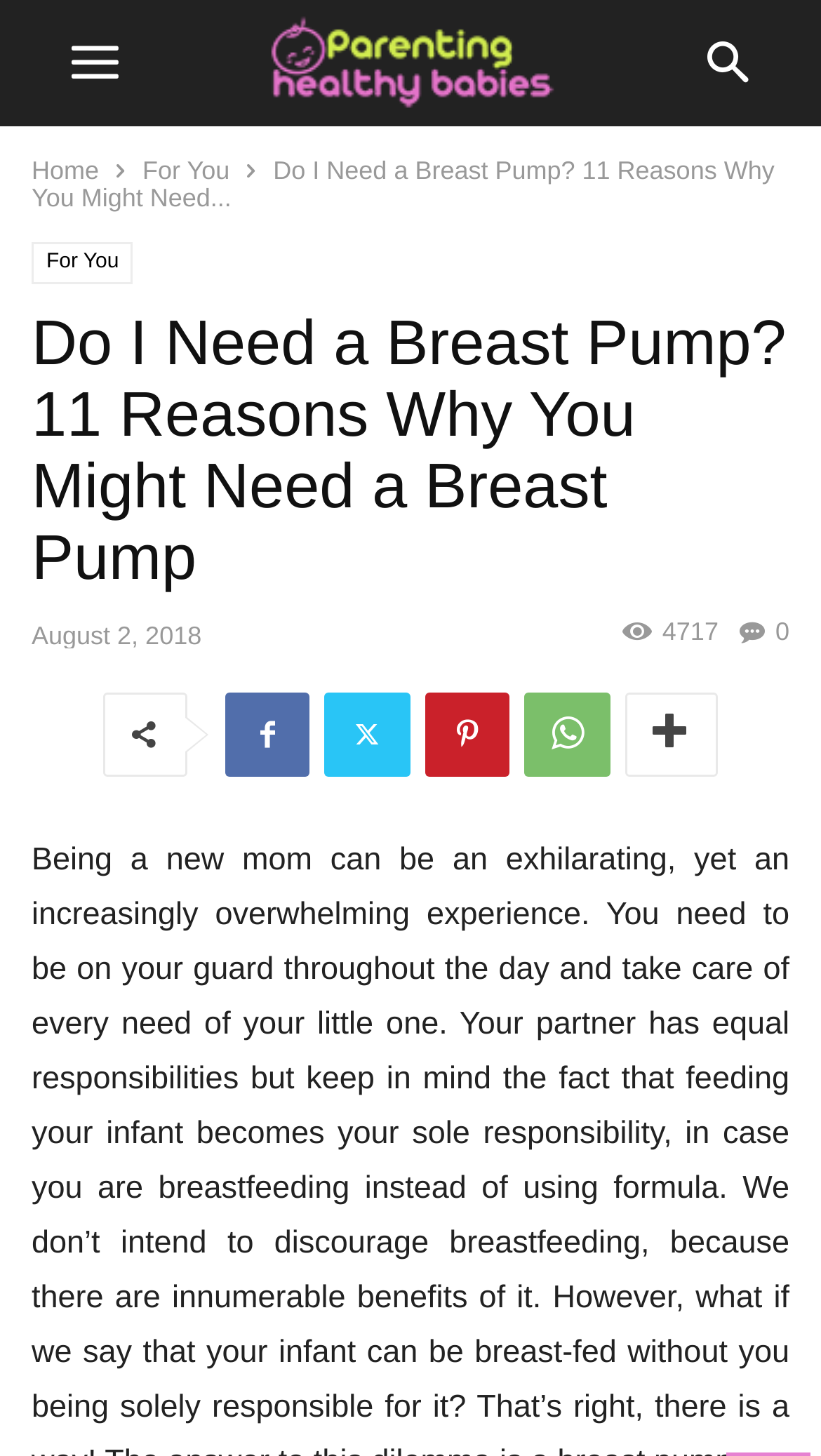What is the date of the article?
Answer with a single word or phrase by referring to the visual content.

August 2, 2018